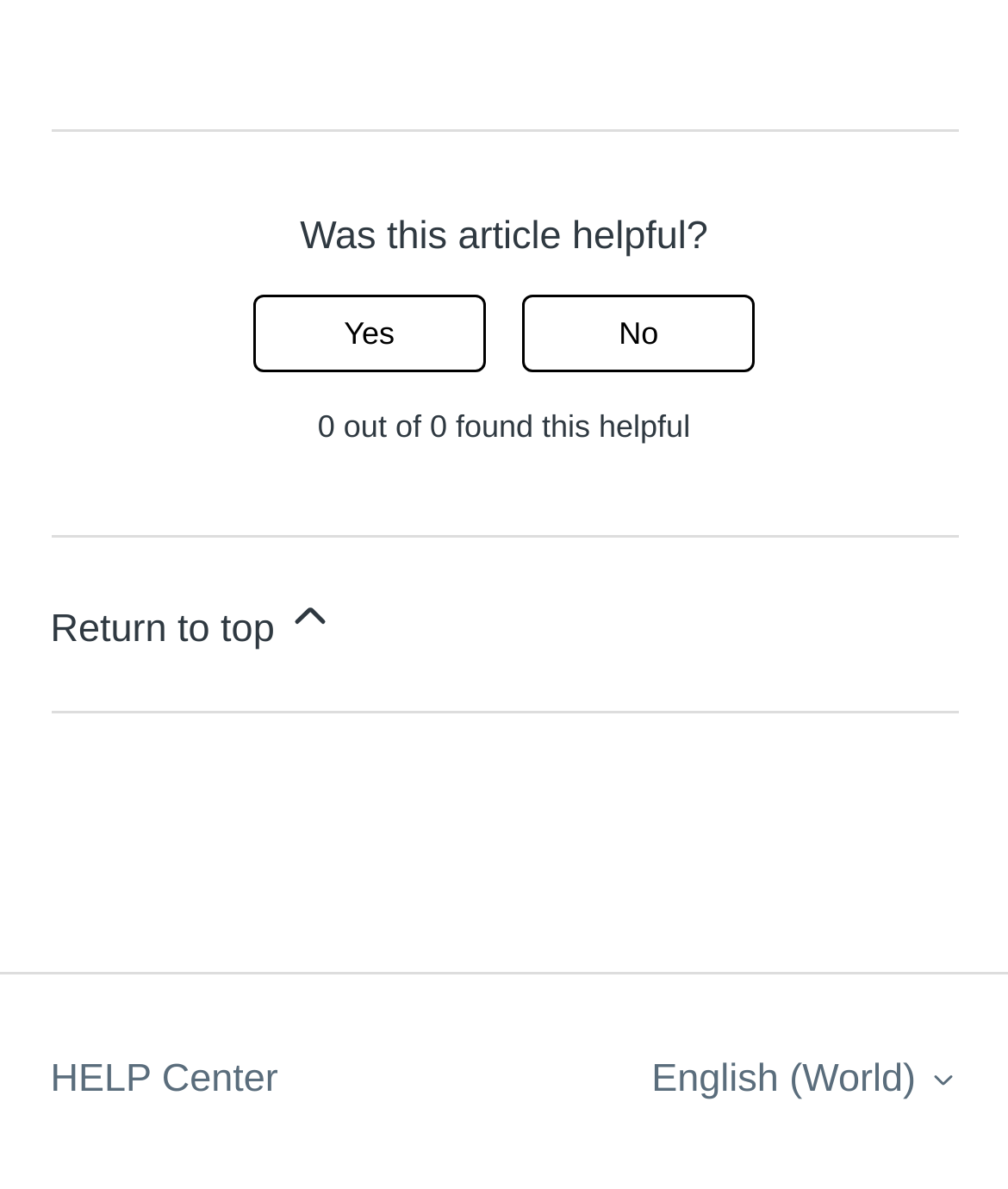Answer the question below using just one word or a short phrase: 
What is the function of the 'Return to top' link?

Scroll to top